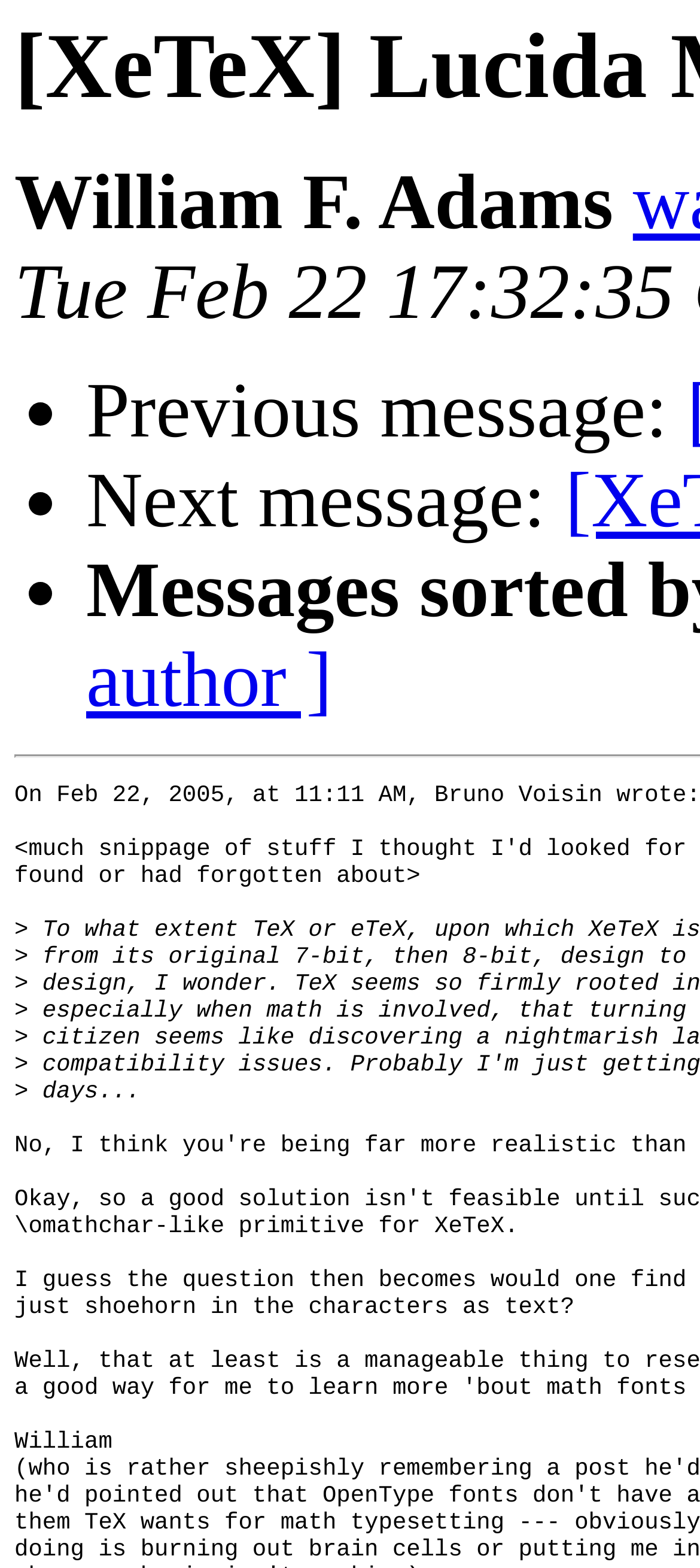What is the name of the person mentioned?
Relying on the image, give a concise answer in one word or a brief phrase.

William F. Adams